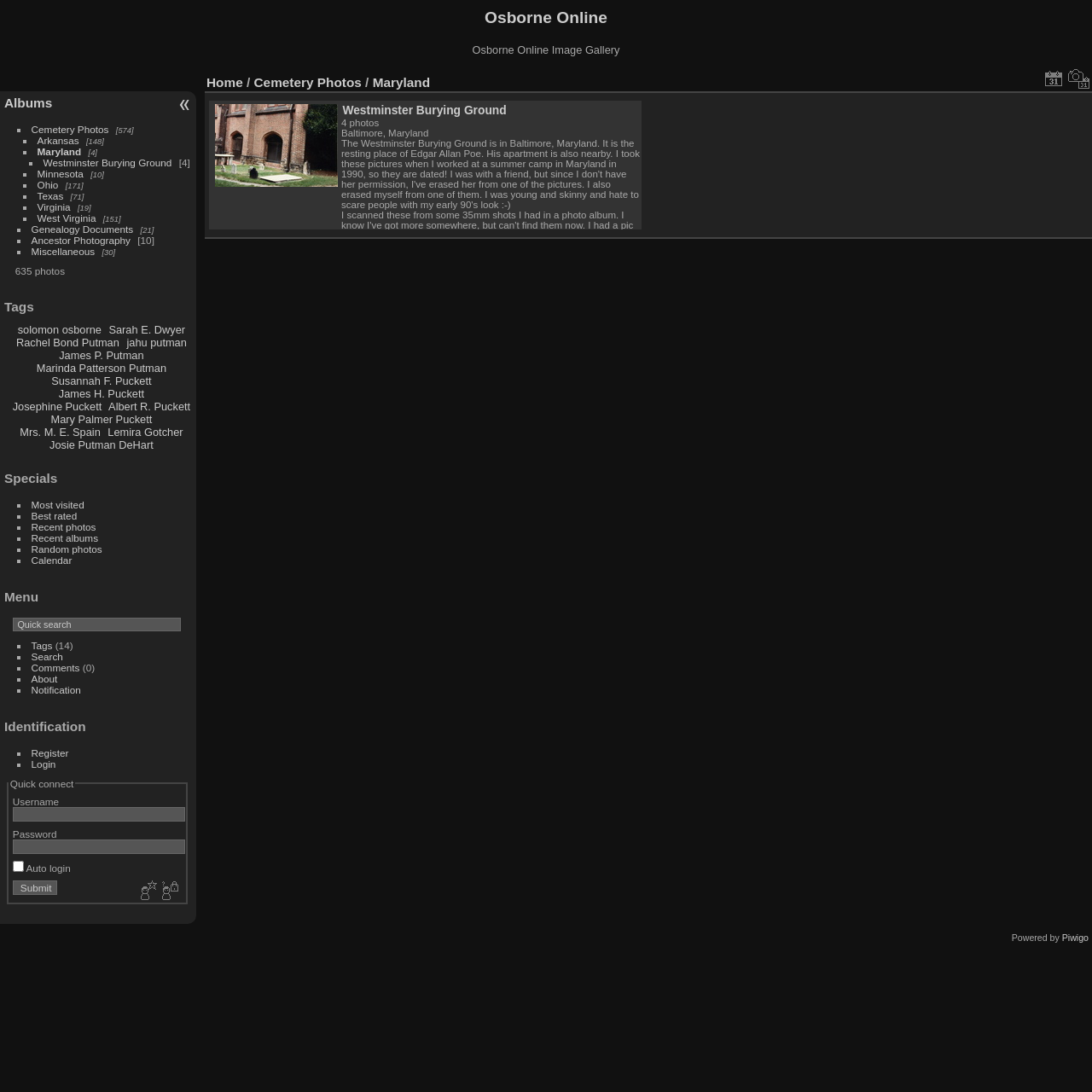Identify the coordinates of the bounding box for the element described below: "Ancestor Photography". Return the coordinates as four float numbers between 0 and 1: [left, top, right, bottom].

[0.029, 0.215, 0.12, 0.225]